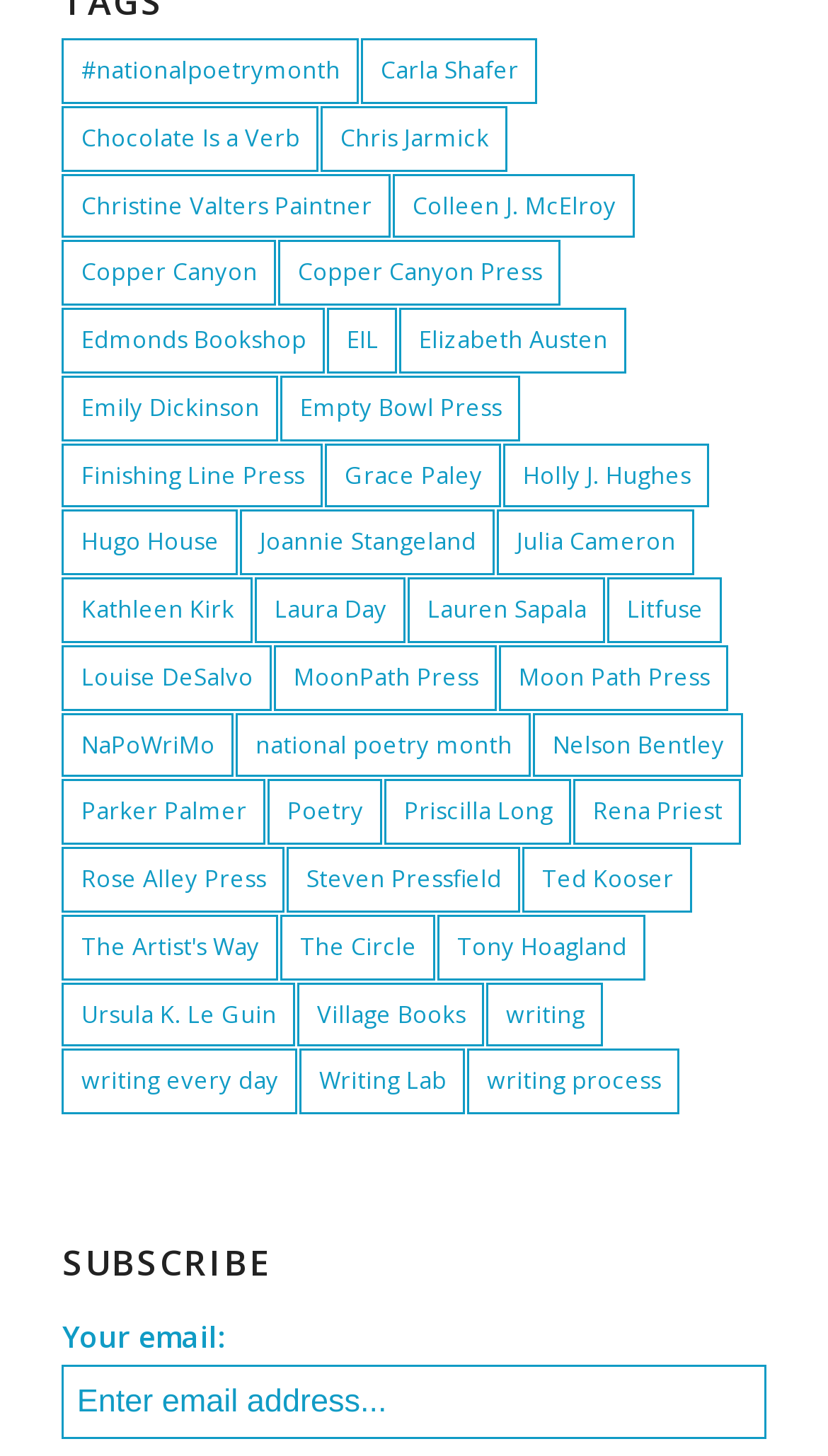Locate the bounding box coordinates of the element's region that should be clicked to carry out the following instruction: "Read about writing". The coordinates need to be four float numbers between 0 and 1, i.e., [left, top, right, bottom].

[0.588, 0.674, 0.729, 0.719]